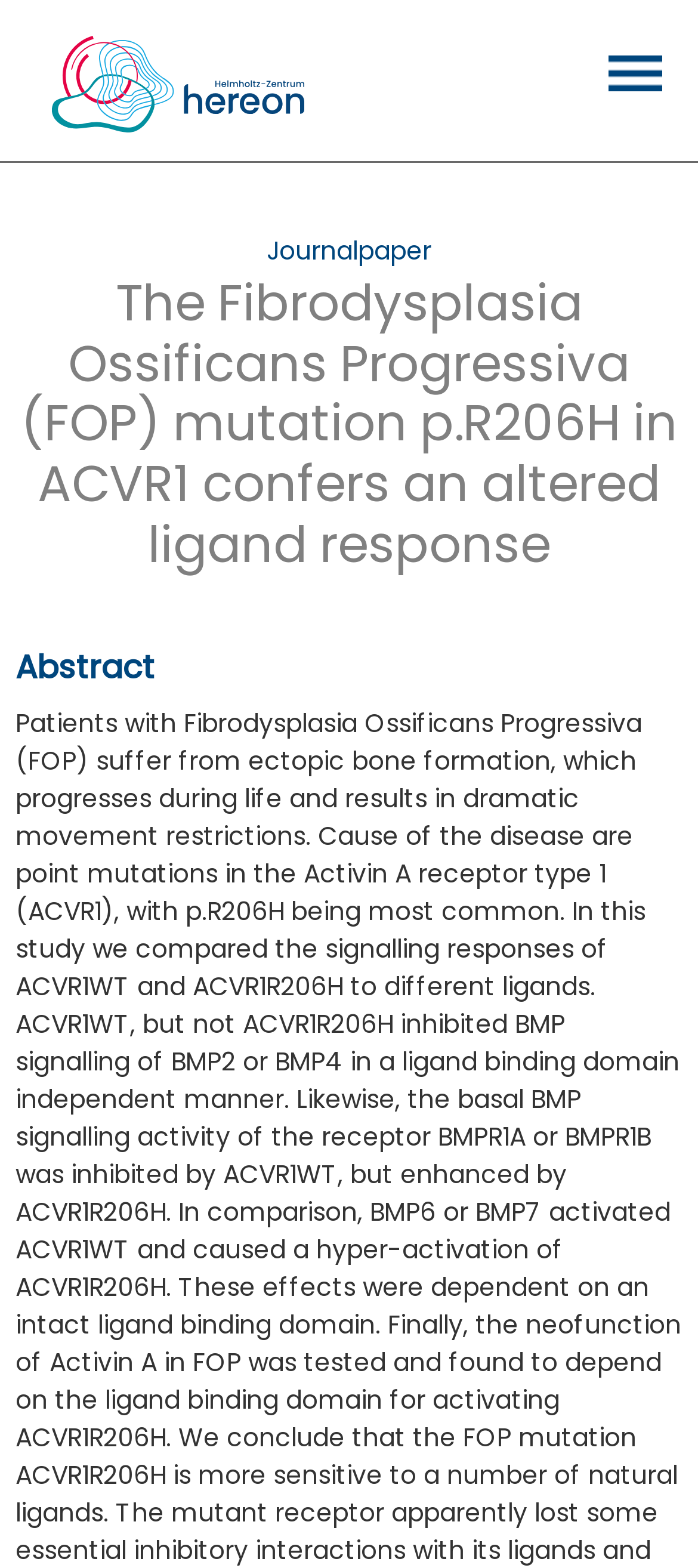What is the icon at the top right corner? Based on the screenshot, please respond with a single word or phrase.

Burger